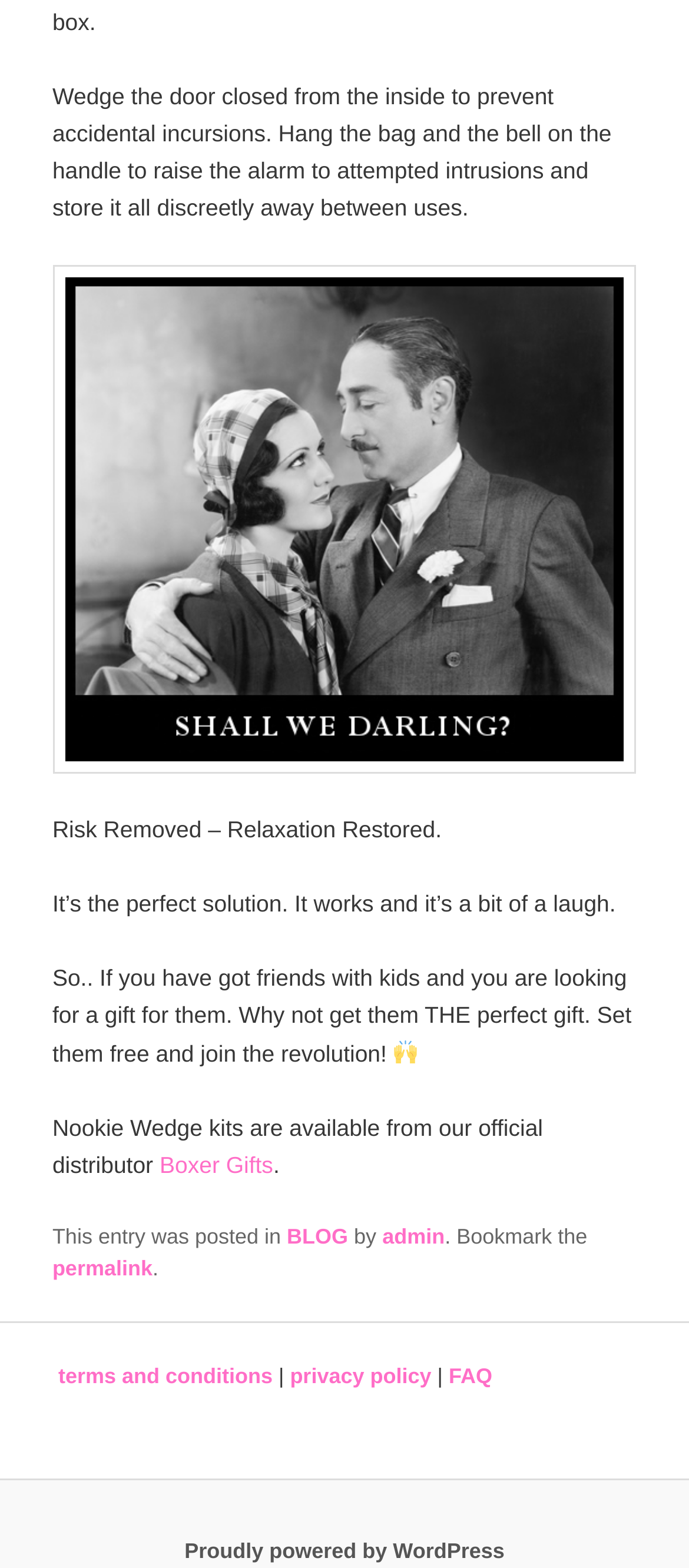Based on the element description, predict the bounding box coordinates (top-left x, top-left y, bottom-right x, bottom-right y) for the UI element in the screenshot: terms and conditions

[0.085, 0.87, 0.396, 0.886]